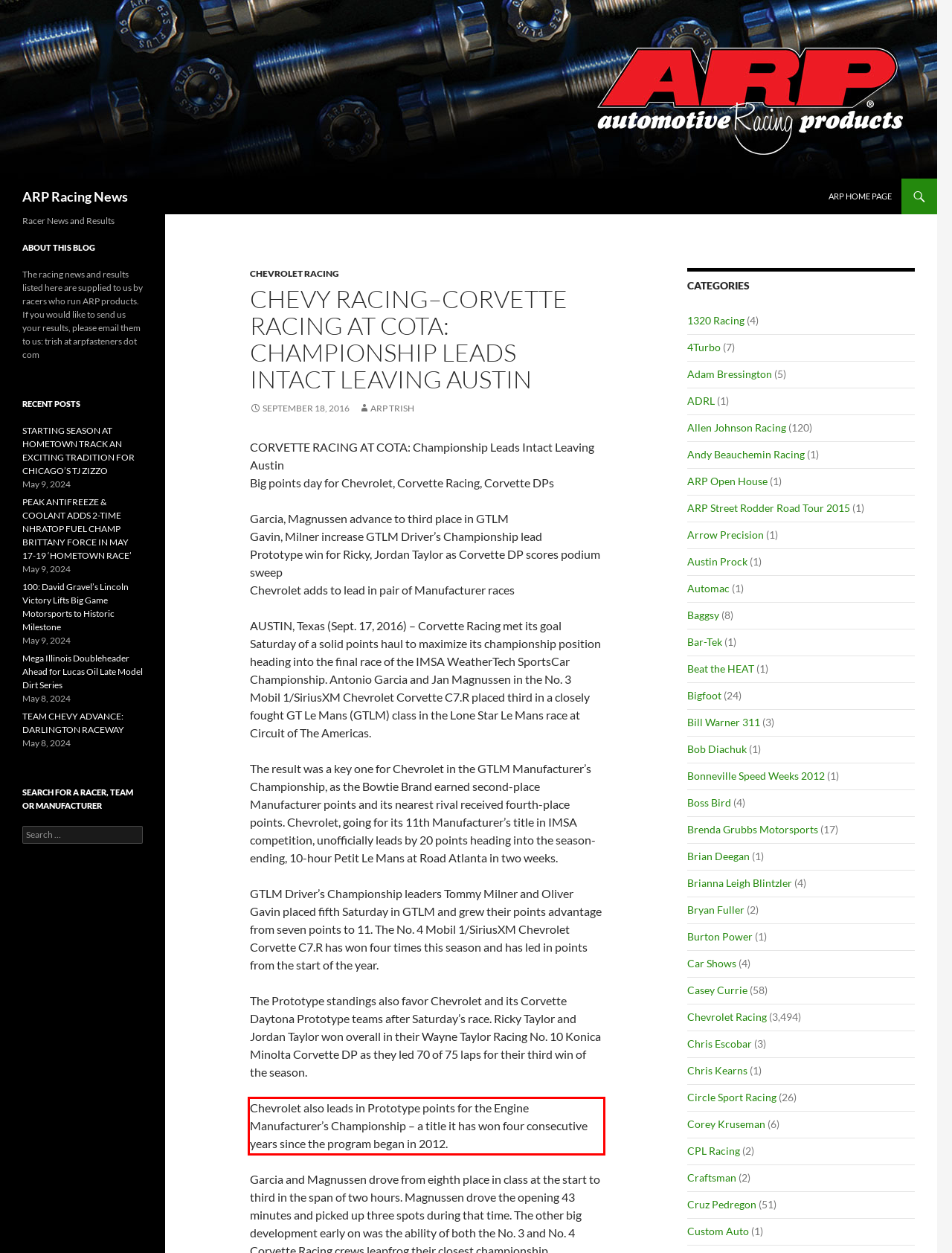You are given a screenshot of a webpage with a UI element highlighted by a red bounding box. Please perform OCR on the text content within this red bounding box.

Chevrolet also leads in Prototype points for the Engine Manufacturer’s Championship – a title it has won four consecutive years since the program began in 2012.